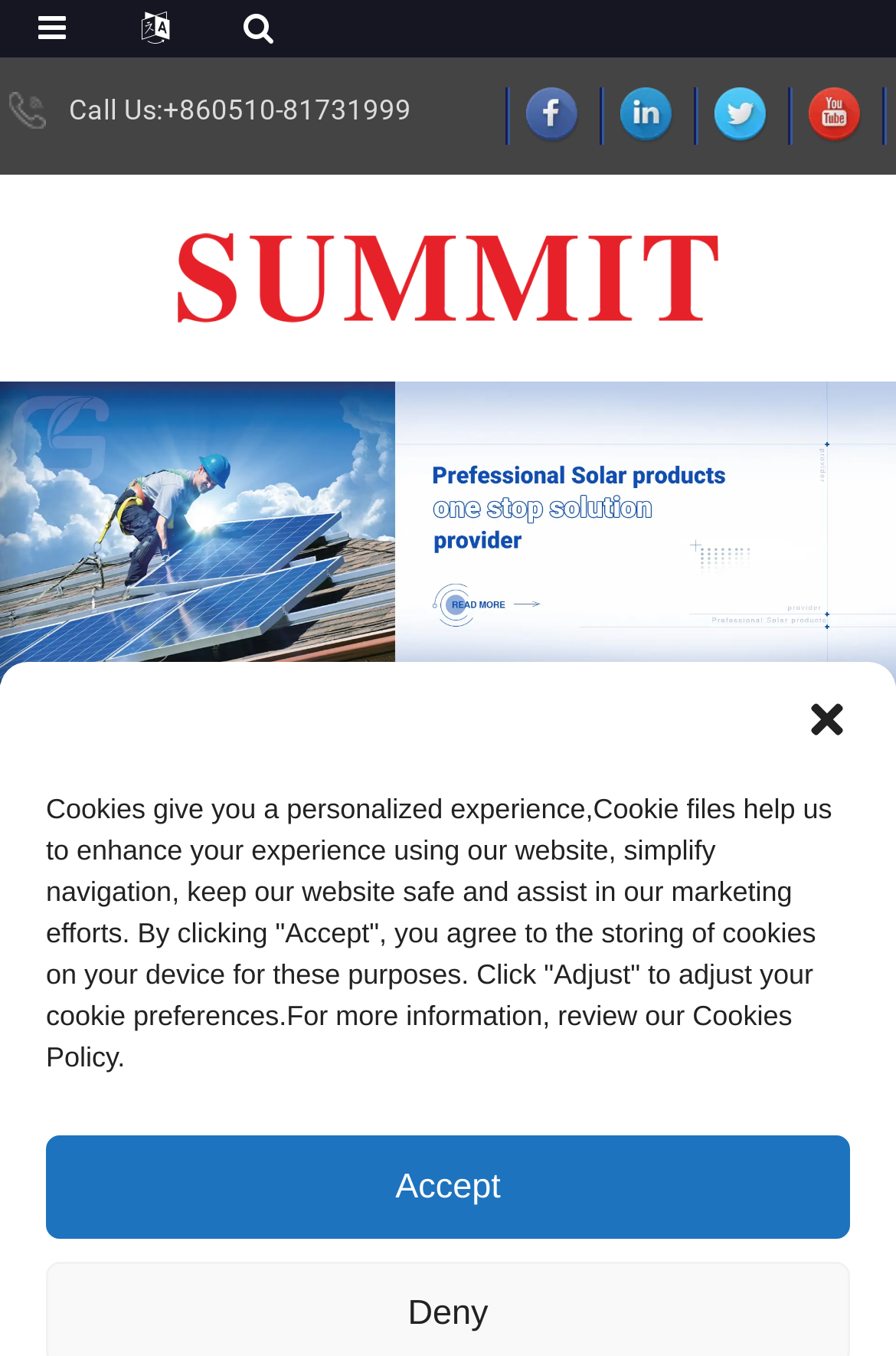Create a detailed summary of all the visual and textual information on the webpage.

The webpage appears to be a manufacturer's website, specifically showcasing their 210 Module Frame products. At the top right corner, there are four social media links, namely Facebook, LinkedIn, Twitter, and YouTube, each accompanied by an image. Below these links, there is a "Call Us" link with a phone number.

On the left side of the page, there is a figure with an image of a WechatIMG1671, which is likely a product-related image. Next to it, there is a link to "Rooftop Brackets- L Foot" with an accompanying image.

The main content of the page starts with a "Getting started" text, followed by a heading that reads "210 Module Frame - Factory, Suppliers, Manufacturers From China". Below this heading, there is a brief description of the company's mission and values.

The page then lists several product-related links, including "Solar Panel Car Roof Mount", "Energy Solar System", "Solar Power Energy", and "Metal Roof Mounting Structure". These links are scattered across the page, with some of them positioned near the top and others near the bottom.

At the bottom of the page, there is a cookie policy notification with a "Close" button and an "Accept" button. The notification explains the purpose of cookies on the website and provides a link to the Cookies Policy.